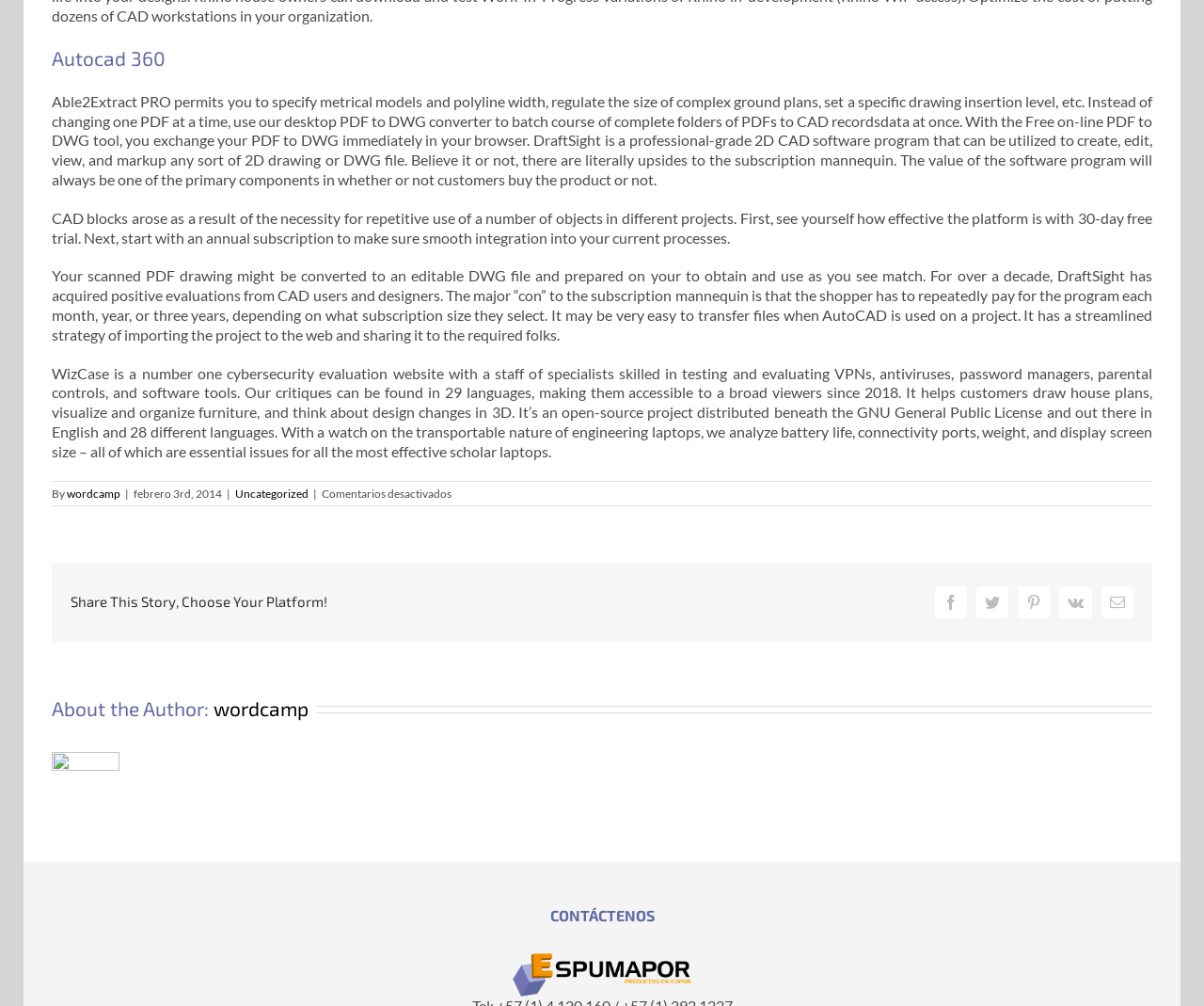Please use the details from the image to answer the following question comprehensively:
What is the purpose of CAD blocks?

The webpage states 'CAD blocks arose as a result of the necessity for repetitive use of a number of objects in different projects.' This implies that CAD blocks are used for the repetitive use of objects in different projects.